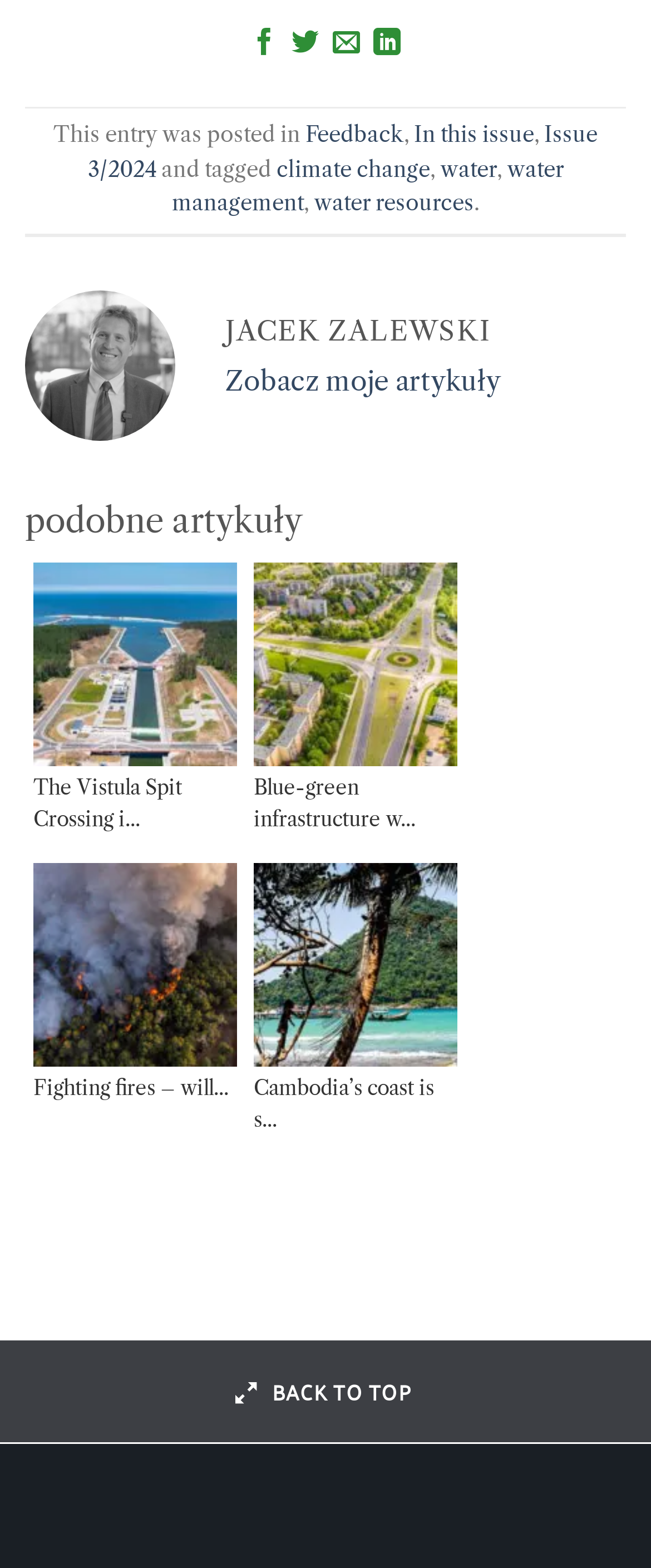Determine the bounding box coordinates of the region that needs to be clicked to achieve the task: "Email to a Friend".

[0.51, 0.019, 0.552, 0.038]